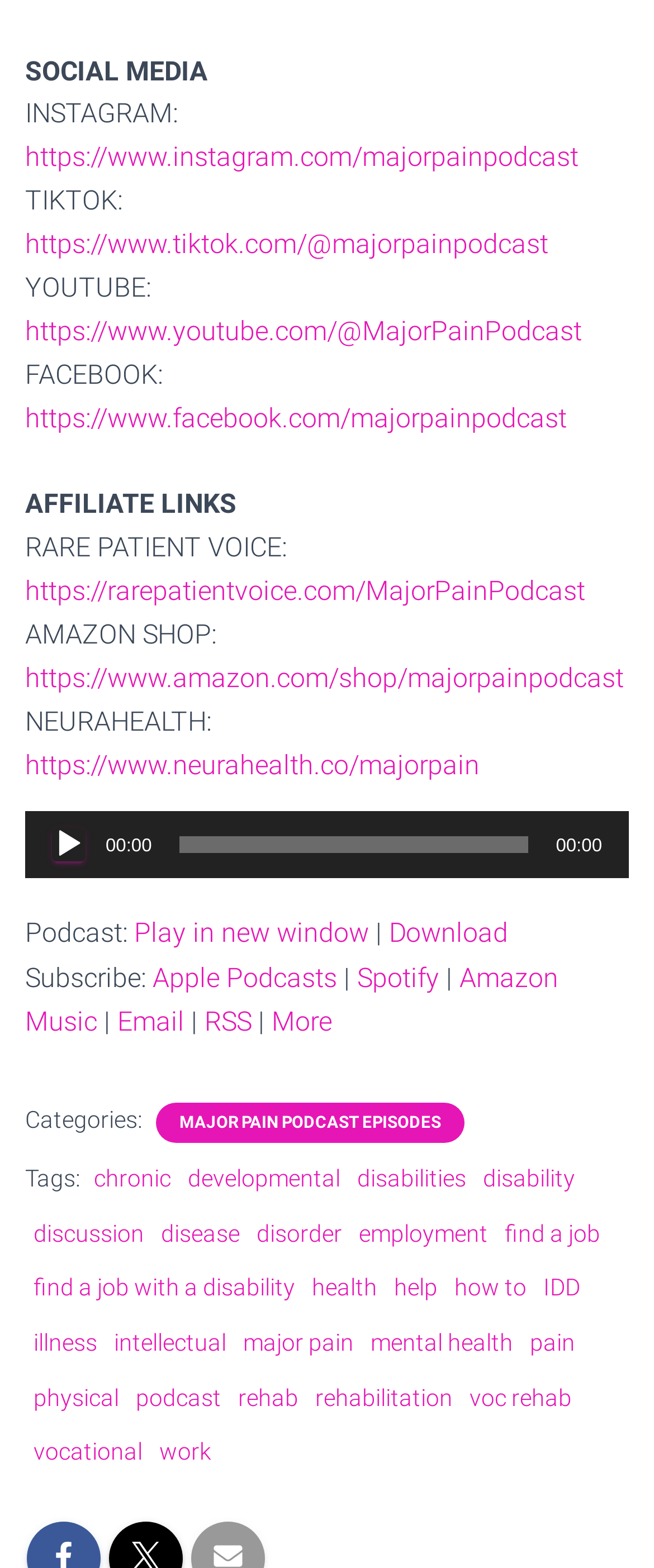Provide the bounding box coordinates of the HTML element this sentence describes: "00:00 00:00". The bounding box coordinates consist of four float numbers between 0 and 1, i.e., [left, top, right, bottom].

[0.038, 0.518, 0.962, 0.56]